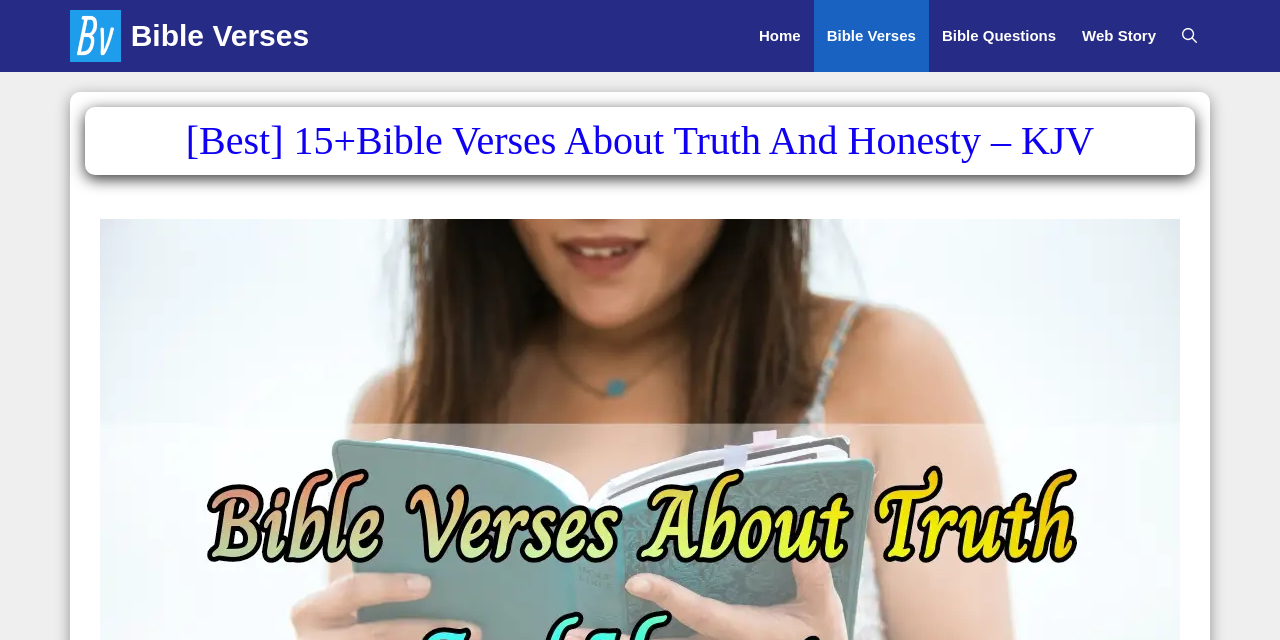Give a full account of the webpage's elements and their arrangement.

The webpage appears to be a blog post or article focused on Bible verses about truth and honesty. At the top of the page, there is a navigation bar with several links, including "Bible Verses", "Home", "Bible Questions", "Web Story", and "Open Search Bar". The "Bible Verses" link is repeated multiple times, with an accompanying image on the first instance.

Below the navigation bar, there is a header section that spans almost the entire width of the page, containing the title "[Best] 15+Bible Verses About Truth And Honesty - KJV". This title is prominently displayed and likely serves as the main heading for the article.

The meta description suggests that the article will explore Bible verses that teach about truth and honesty, and how they relate to separating oneself from worldly acts.